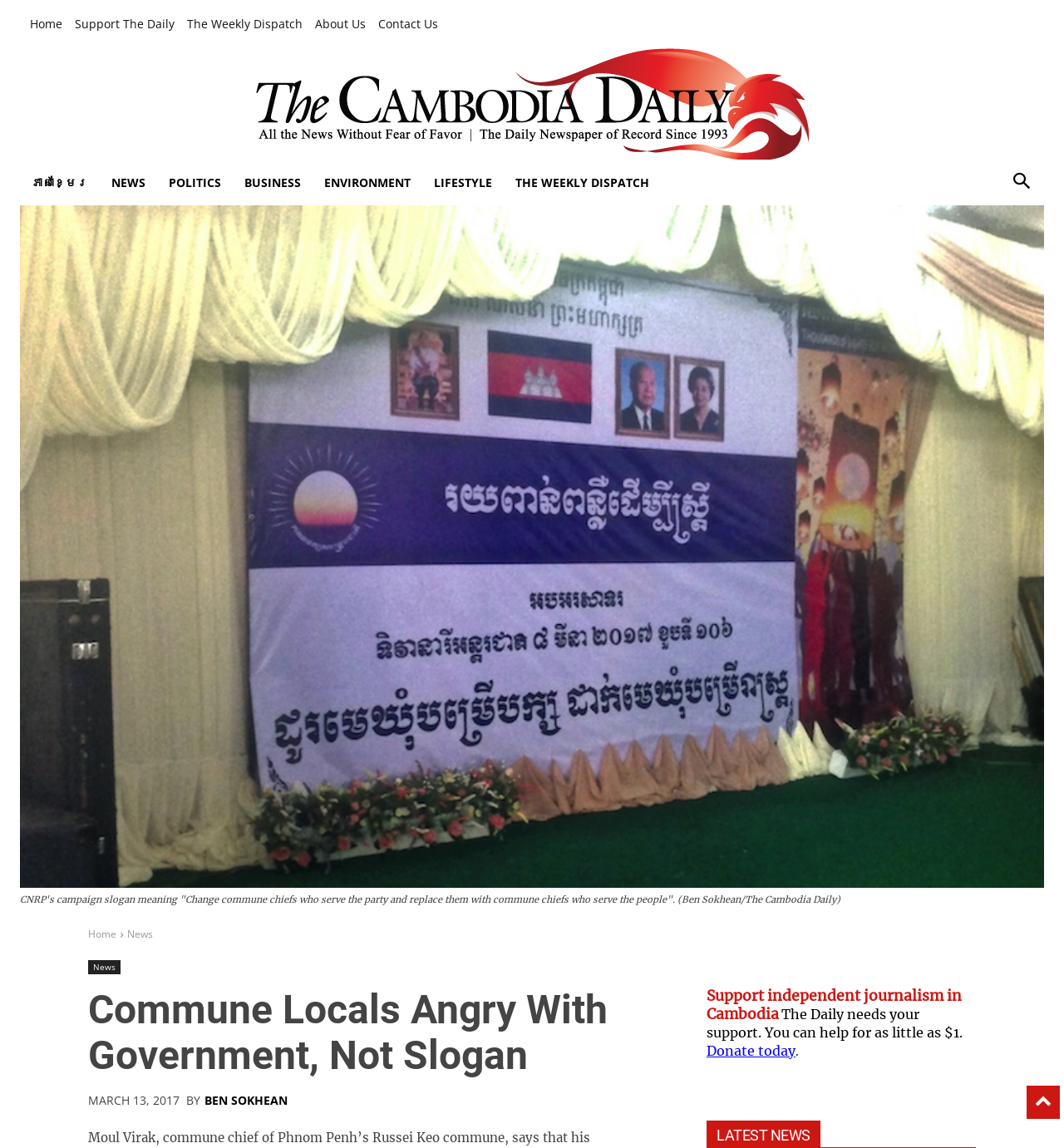Please identify the bounding box coordinates of the clickable element to fulfill the following instruction: "View The Weekly Dispatch". The coordinates should be four float numbers between 0 and 1, i.e., [left, top, right, bottom].

[0.473, 0.142, 0.621, 0.176]